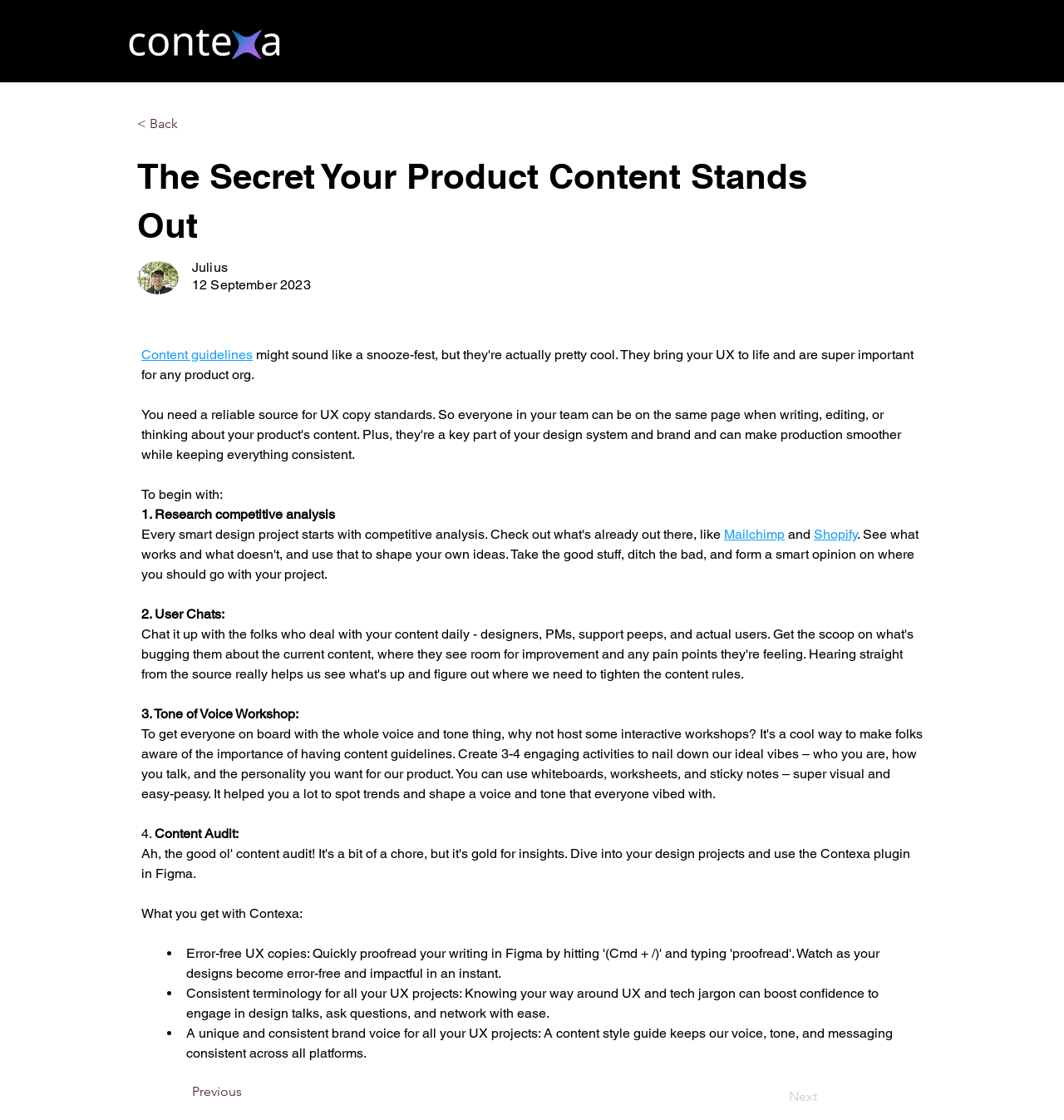Use a single word or phrase to answer the following:
What is the button label above the 'Previous' button?

< Back